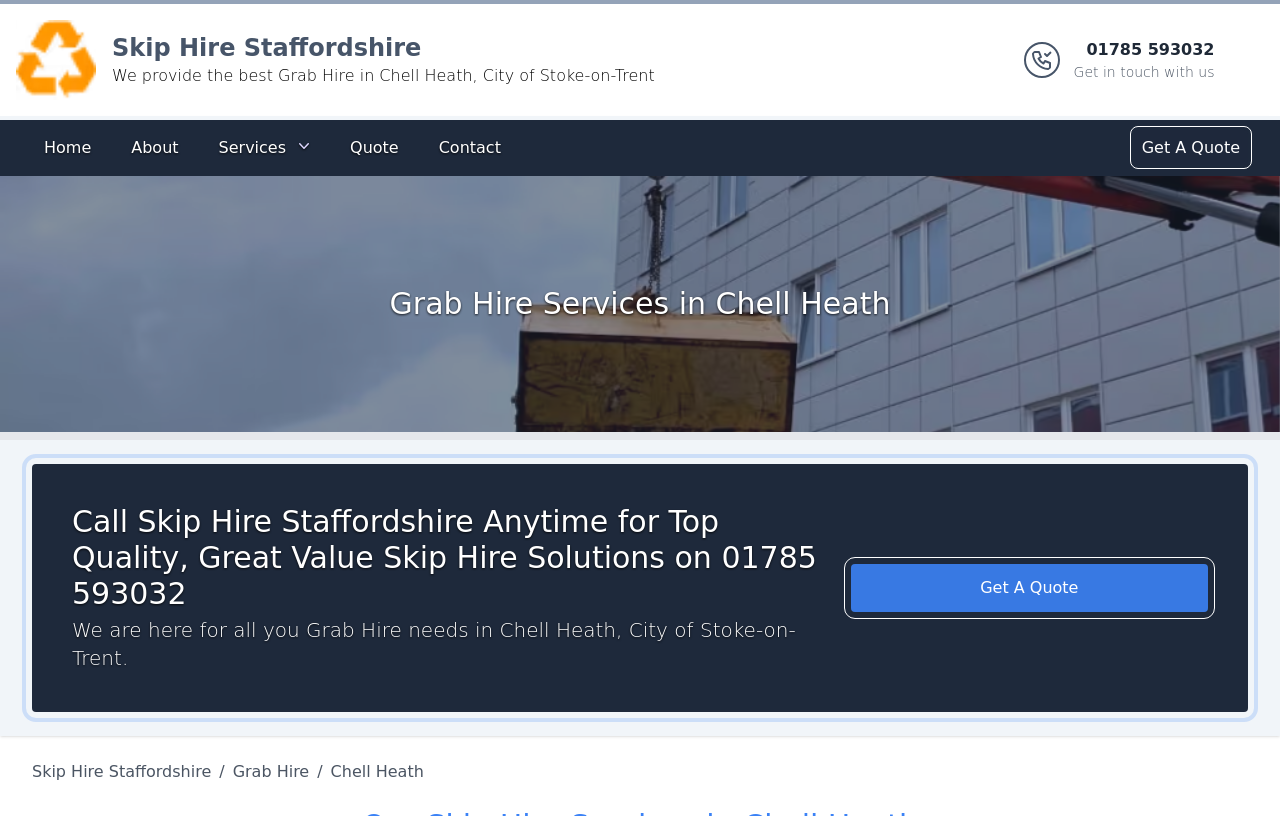Based on the image, provide a detailed and complete answer to the question: 
What is the location where grab hire services are provided?

I found the location by looking at the heading 'Grab Hire Services in Chell Heath' and the text 'We are here for all you Grab Hire needs in Chell Heath, City of Stoke-on-Trent'.